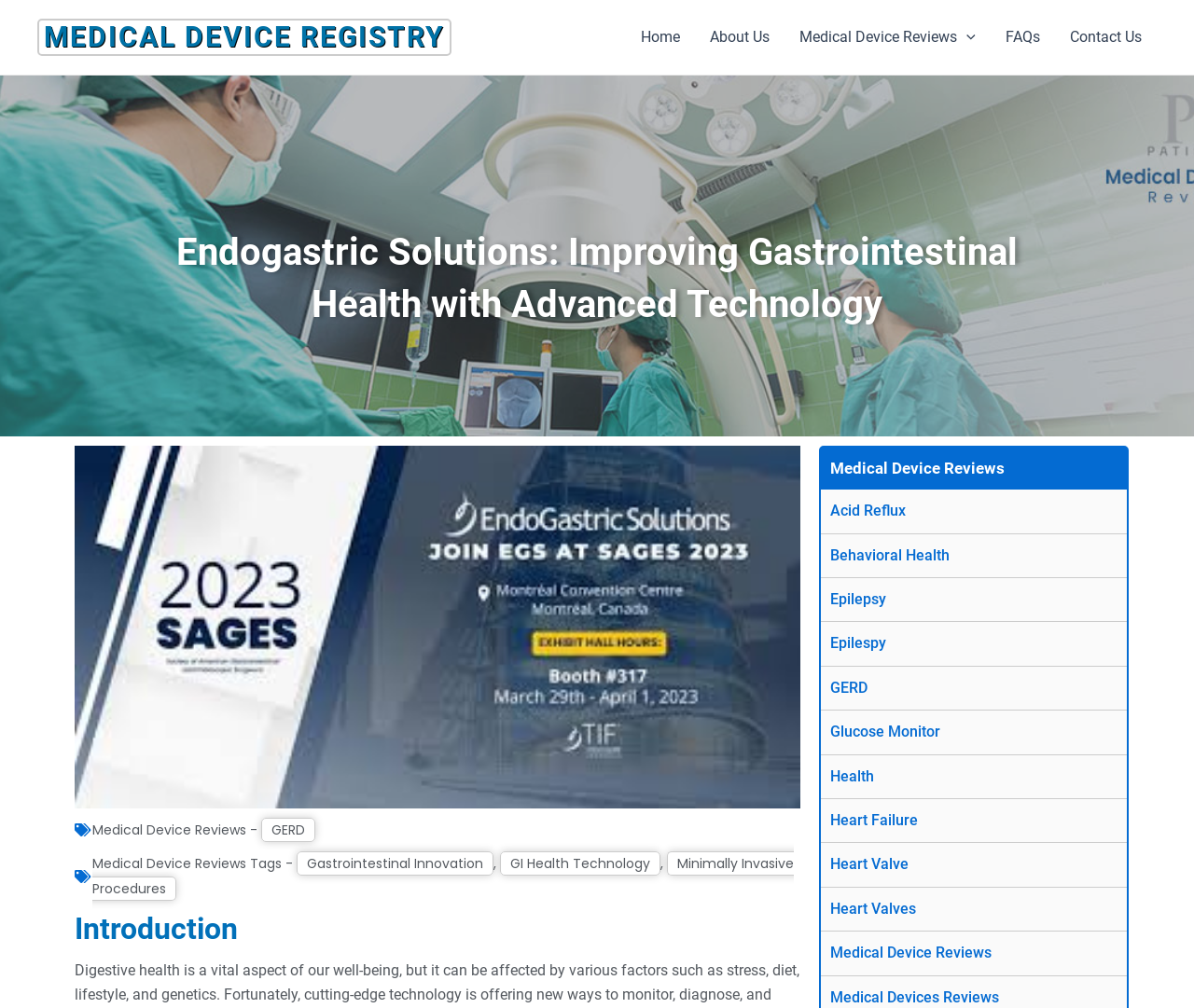Give a detailed overview of the webpage's appearance and contents.

The webpage is about Endogastric Solutions, a company that employs cutting-edge technology to enhance gastrointestinal health. At the top of the page, there is a navigation menu with links to "Home", "About Us", "Medical Device Reviews", "FAQs", and "Contact Us". Below the navigation menu, there is a heading that reads "Endogastric Solutions: Improving Gastrointestinal Health with Advanced Technology". 

To the left of the heading, there is an image of "endogastric solutions". Below the heading, there are several links to medical device reviews, including "GERD", "Gastrointestinal Innovation", "GI Health Technology", and "Minimally Invasive Procedures". 

Further down the page, there is a section with a heading "Introduction". Below the introduction, there is another section with a heading "Medical Device Reviews", which contains a list of links to various medical device reviews, including "Acid Reflux", "Behavioral Health", "Epilepsy", and others. 

At the very top of the page, there is a link to "MEDICAL DEVICE REGISTRY".